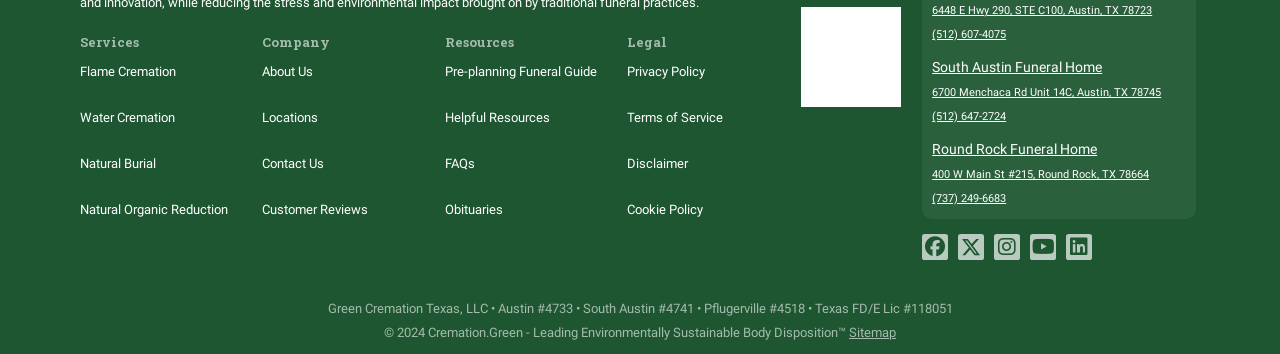Find the bounding box coordinates of the clickable area required to complete the following action: "Visit Facebook".

[0.72, 0.662, 0.741, 0.736]